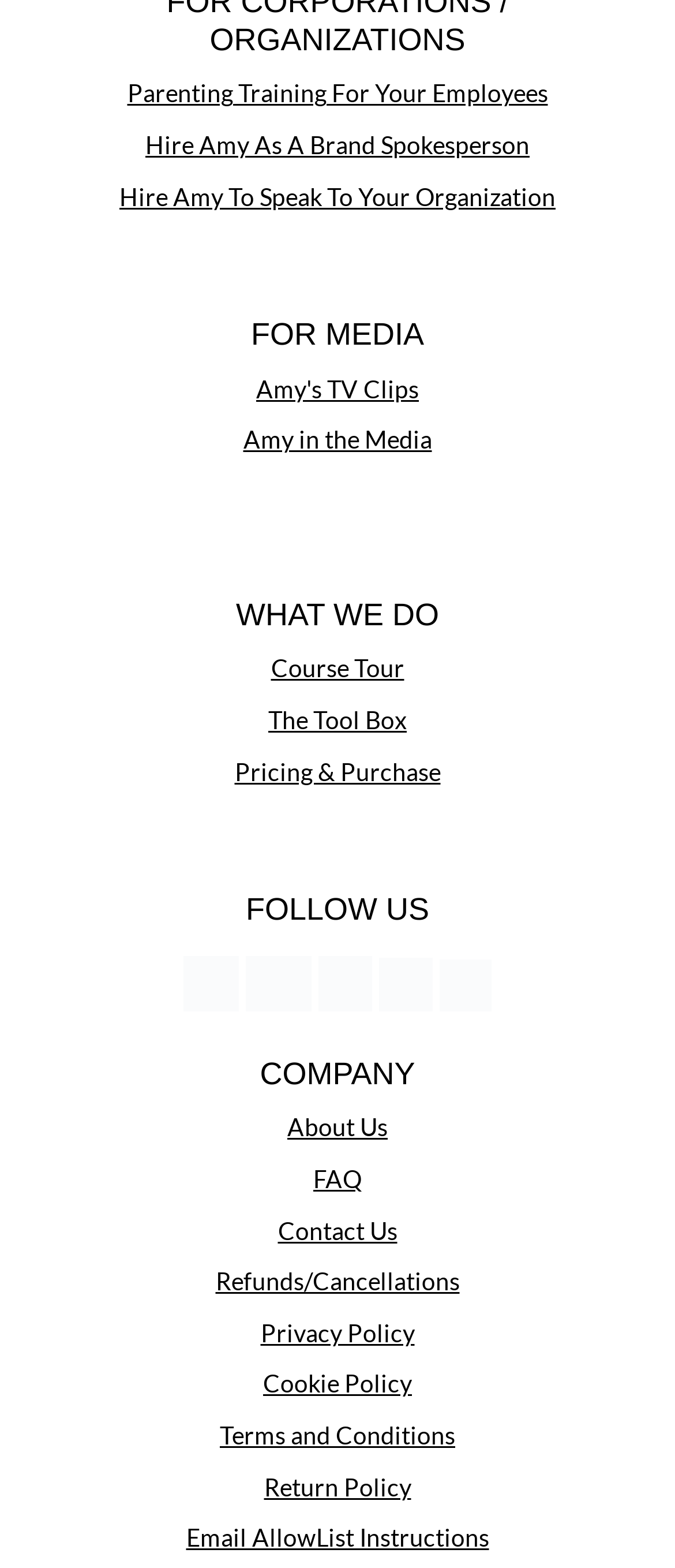Pinpoint the bounding box coordinates of the area that should be clicked to complete the following instruction: "Follow on Facebook". The coordinates must be given as four float numbers between 0 and 1, i.e., [left, top, right, bottom].

[0.272, 0.623, 0.354, 0.649]